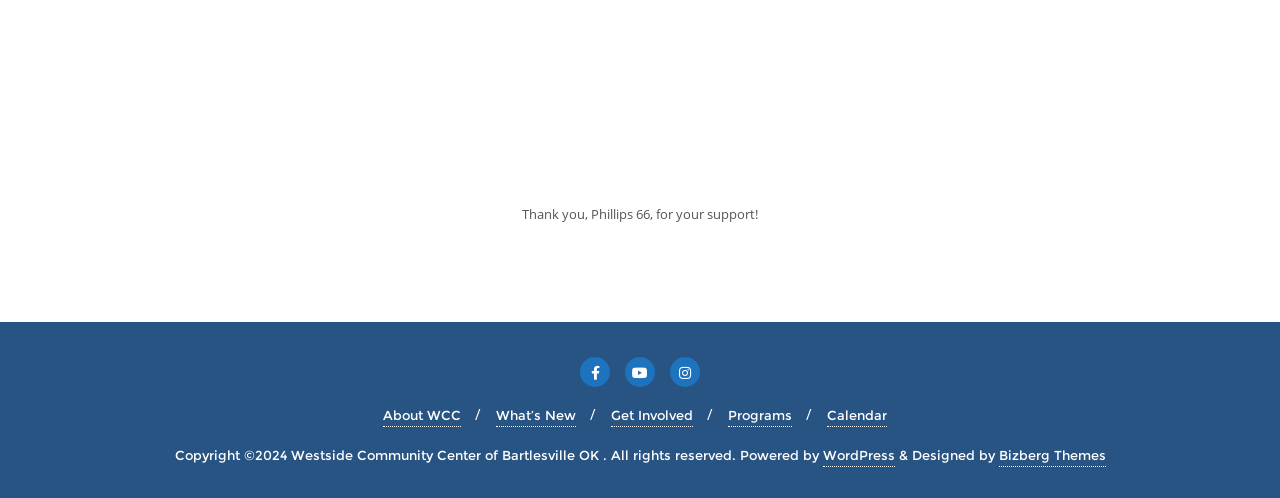What is the theme designer of the website?
Give a thorough and detailed response to the question.

The link element with the text 'Bizberg Themes' indicates that the theme designer of the website is Bizberg Themes.